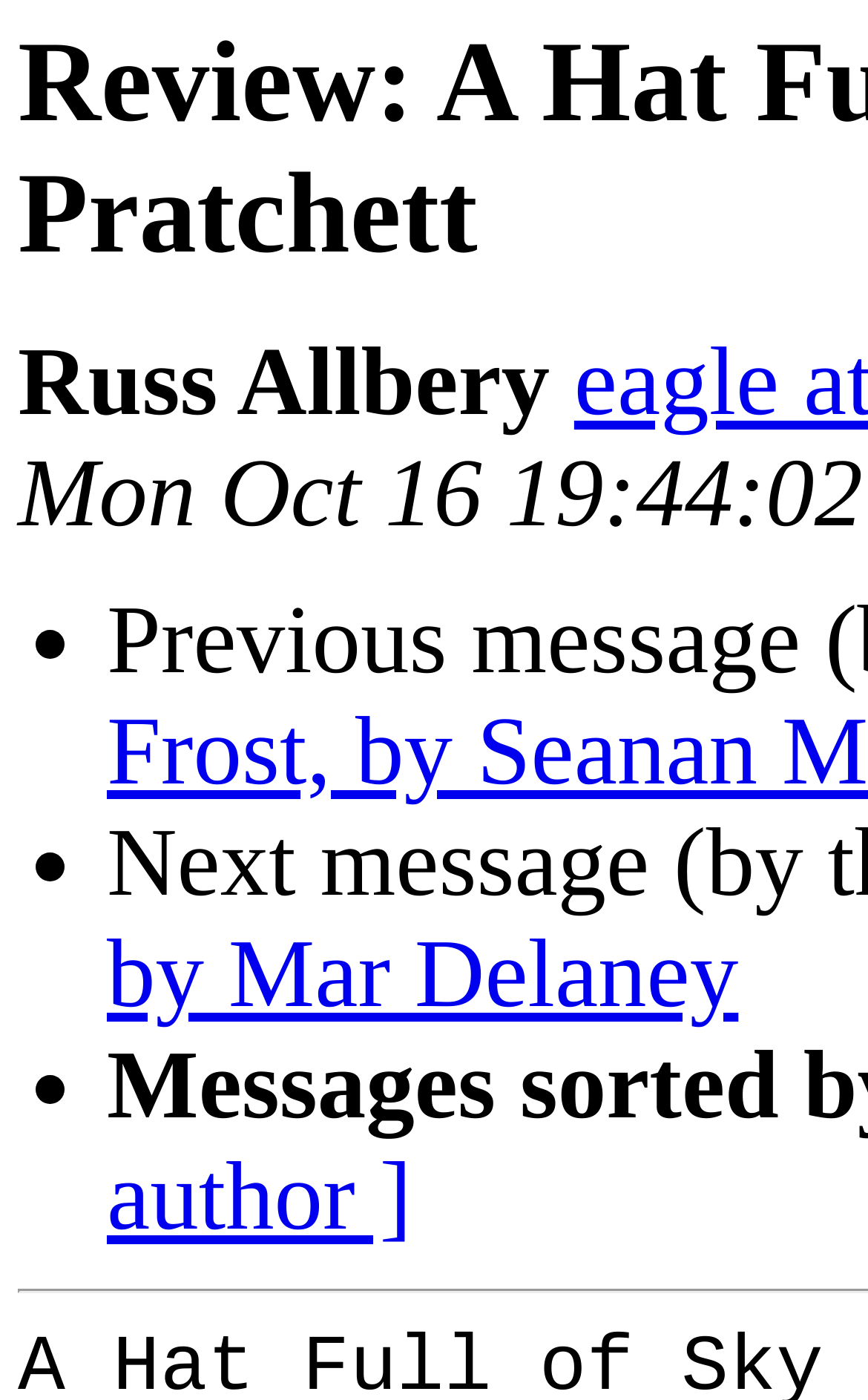Locate and extract the text of the main heading on the webpage.

Review: A Hat Full of Sky, by Terry Pratchett